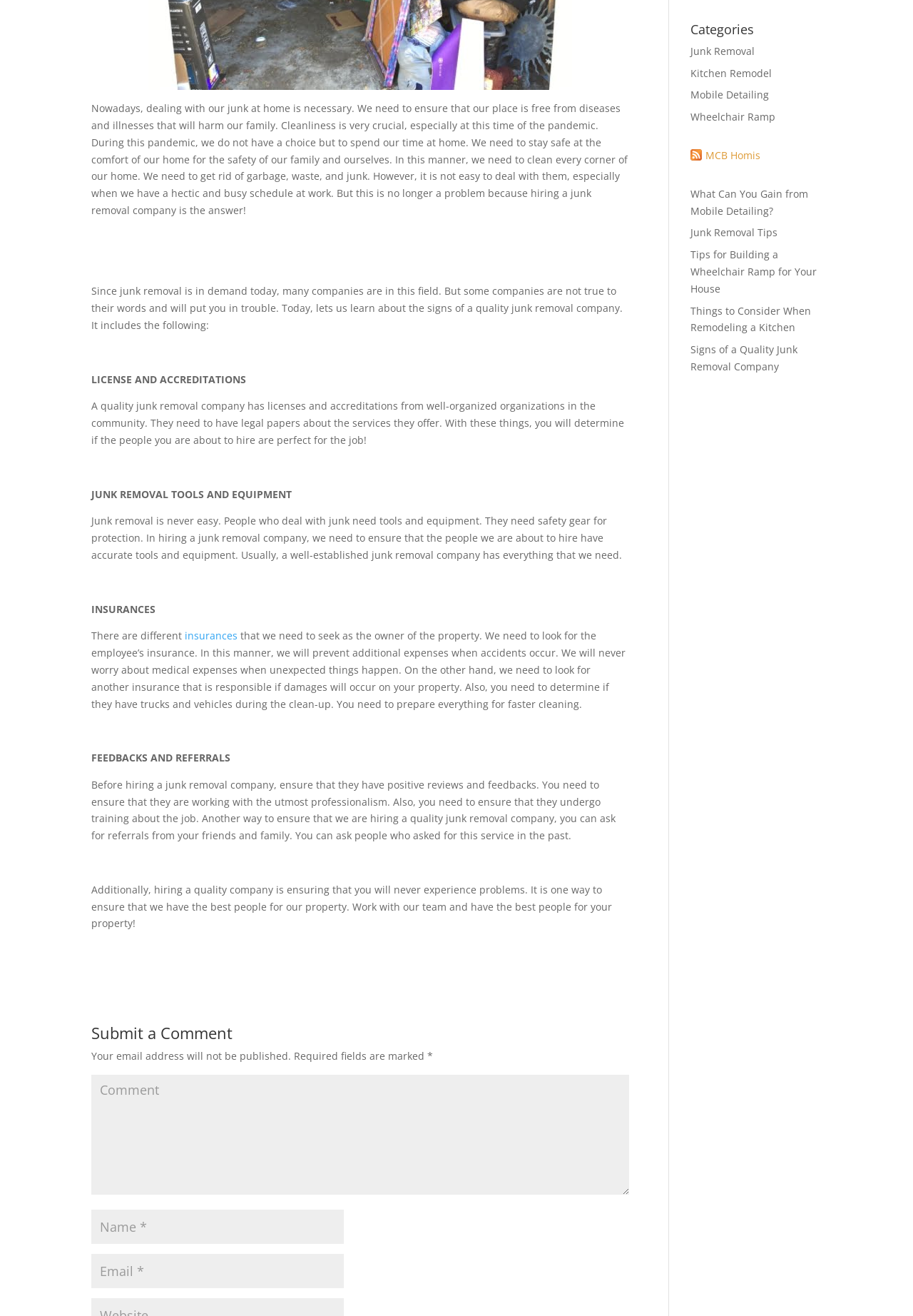Determine the bounding box for the UI element as described: "Complaints". The coordinates should be represented as four float numbers between 0 and 1, formatted as [left, top, right, bottom].

None